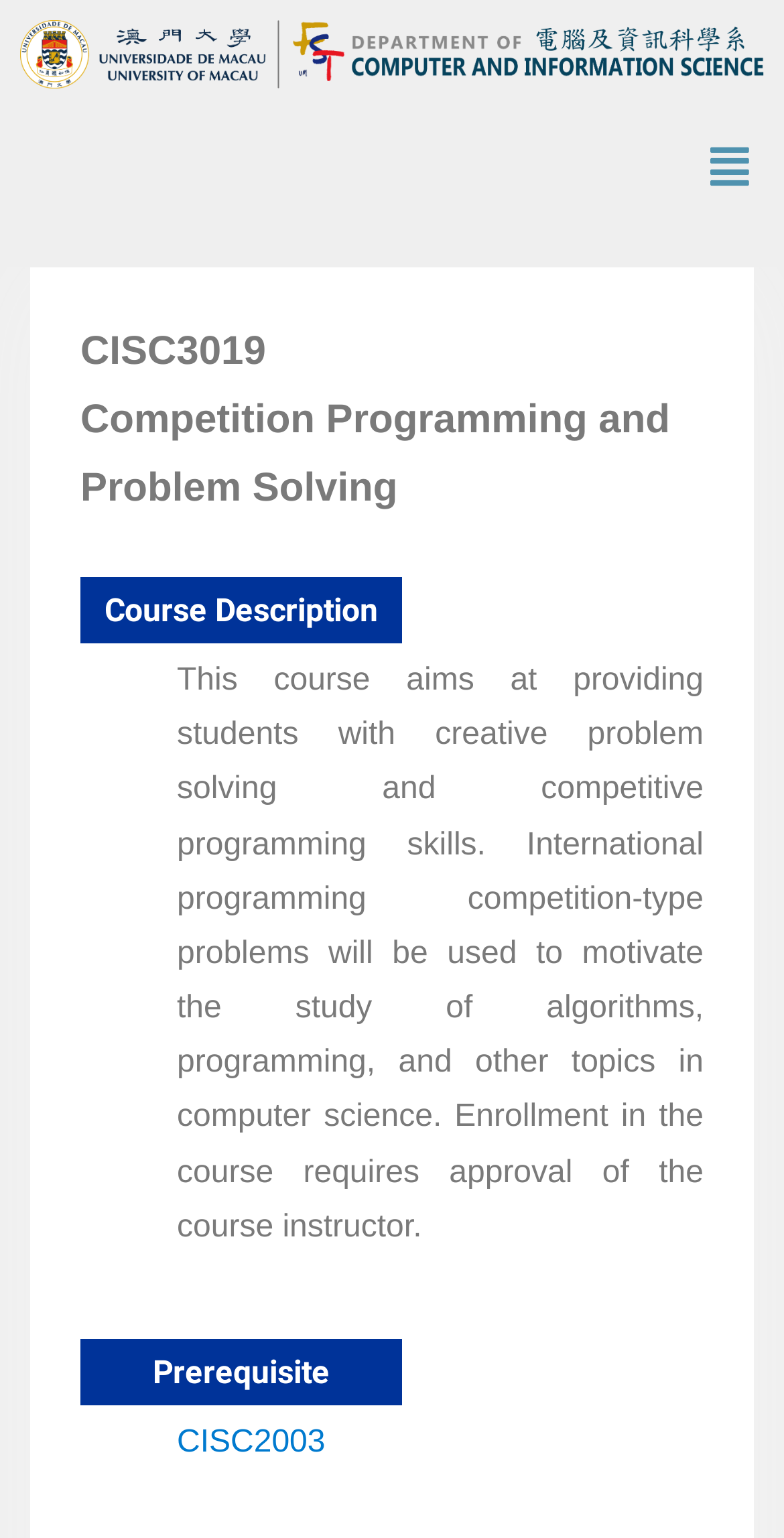What is the purpose of the course?
Please provide a detailed and comprehensive answer to the question.

I found a StaticText element with the content 'This course aims at providing students with creative problem solving and competitive programming skills...' which indicates the purpose of the course.